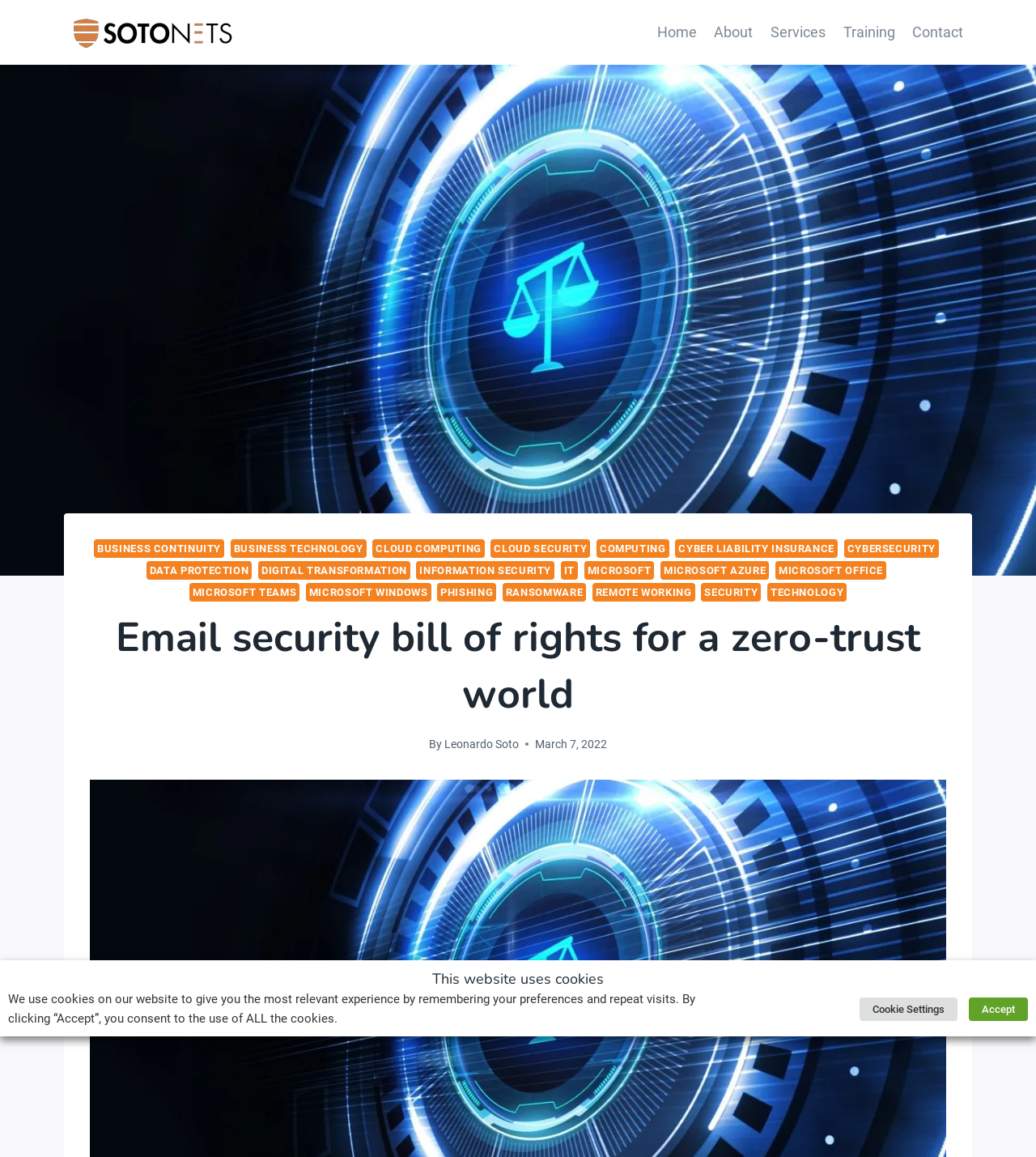Give an extensive and precise description of the webpage.

The webpage appears to be a blog article titled "Email security bill of rights for a zero-trust world" on a website called SotoNets, which focuses on cybersecurity and compliance. At the top left corner, there is a link to the website's homepage, accompanied by an image with the same name. 

Below the top navigation bar, there is a primary navigation section with links to different pages, including Home, About, Services, Training, and Contact. 

The main content area is divided into two sections. On the left side, there is a list of links categorized by topics, such as BUSINESS CONTINUITY, BUSINESS TECHNOLOGY, CLOUD COMPUTING, and CYBERSECURITY, among others. 

On the right side, the article's title is displayed prominently, followed by the author's name, Leonardo Soto, and the publication date, March 7, 2022. The article's content is not explicitly described, but it seems to discuss the topic of email security in a zero-trust world, as mentioned in the title.

At the bottom right corner, there is a button to scroll to the top of the page. A cookie consent dialog is displayed at the bottom of the page, informing users about the website's cookie policy and providing options to accept or customize cookie settings.